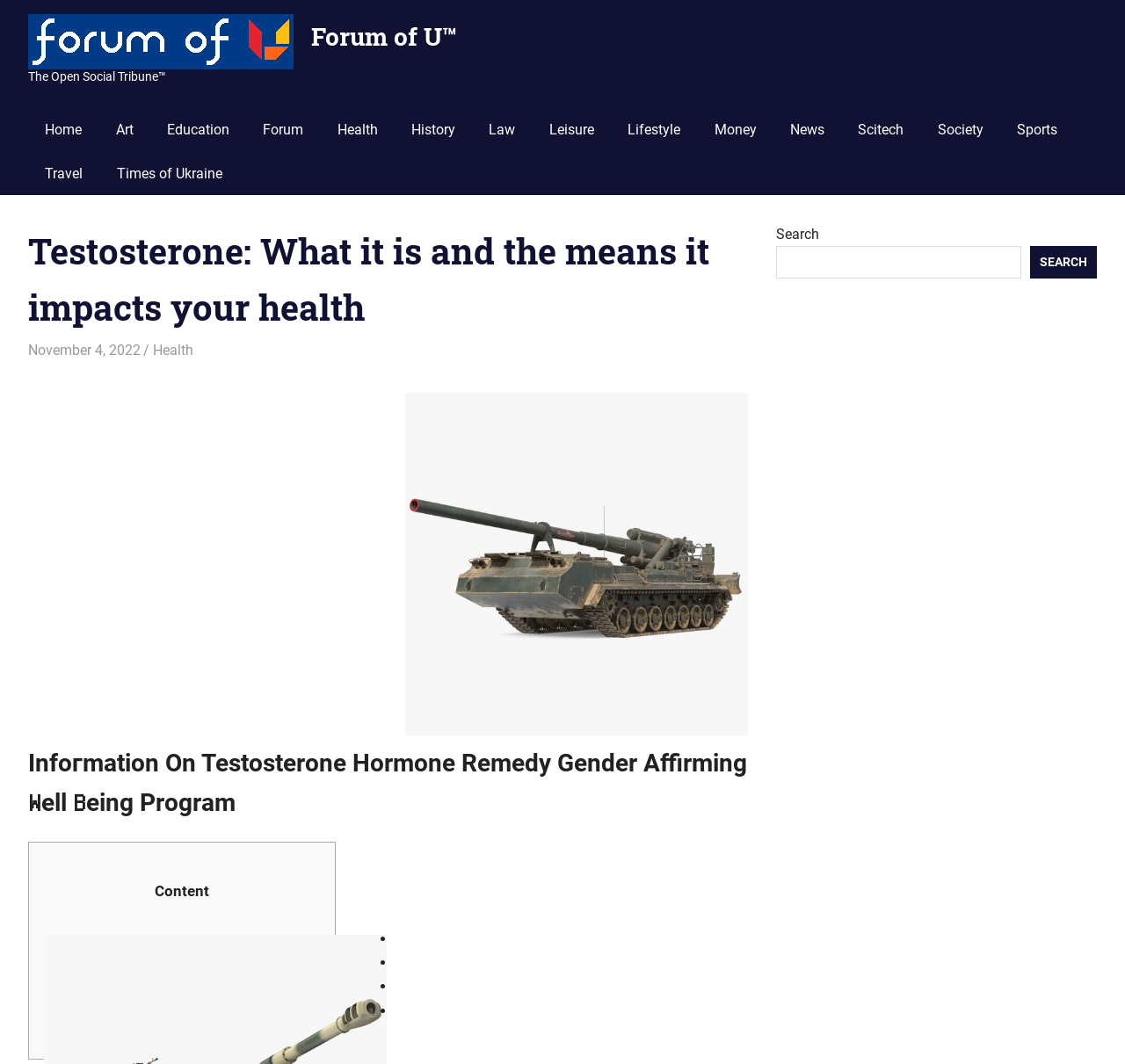What is the date of the article?
Look at the image and provide a detailed response to the question.

I found the answer by looking at the section below the main heading, where I saw the link 'November 4, 2022', which appears to be the publication date of the article.